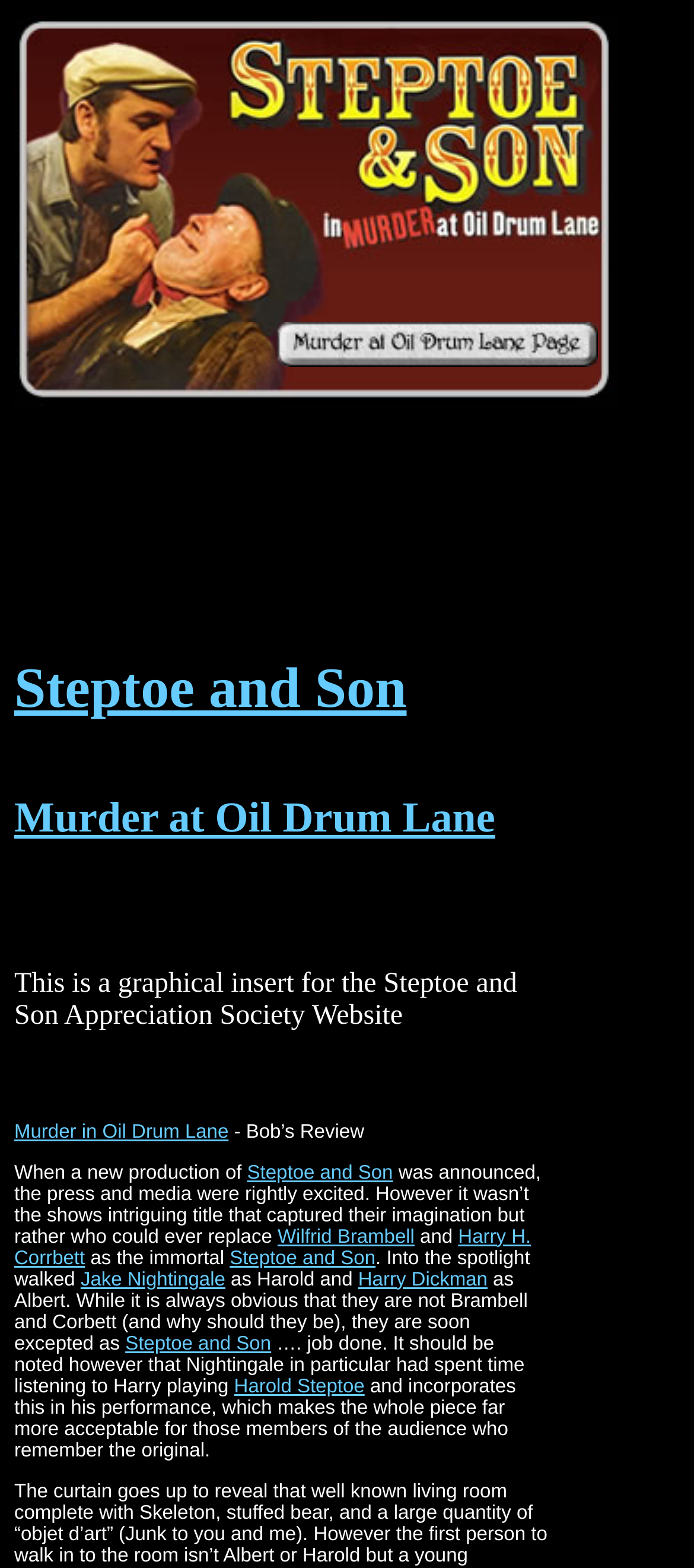Determine the bounding box coordinates for the clickable element to execute this instruction: "Click on the link to Jake Nightingale". Provide the coordinates as four float numbers between 0 and 1, i.e., [left, top, right, bottom].

[0.116, 0.809, 0.325, 0.823]